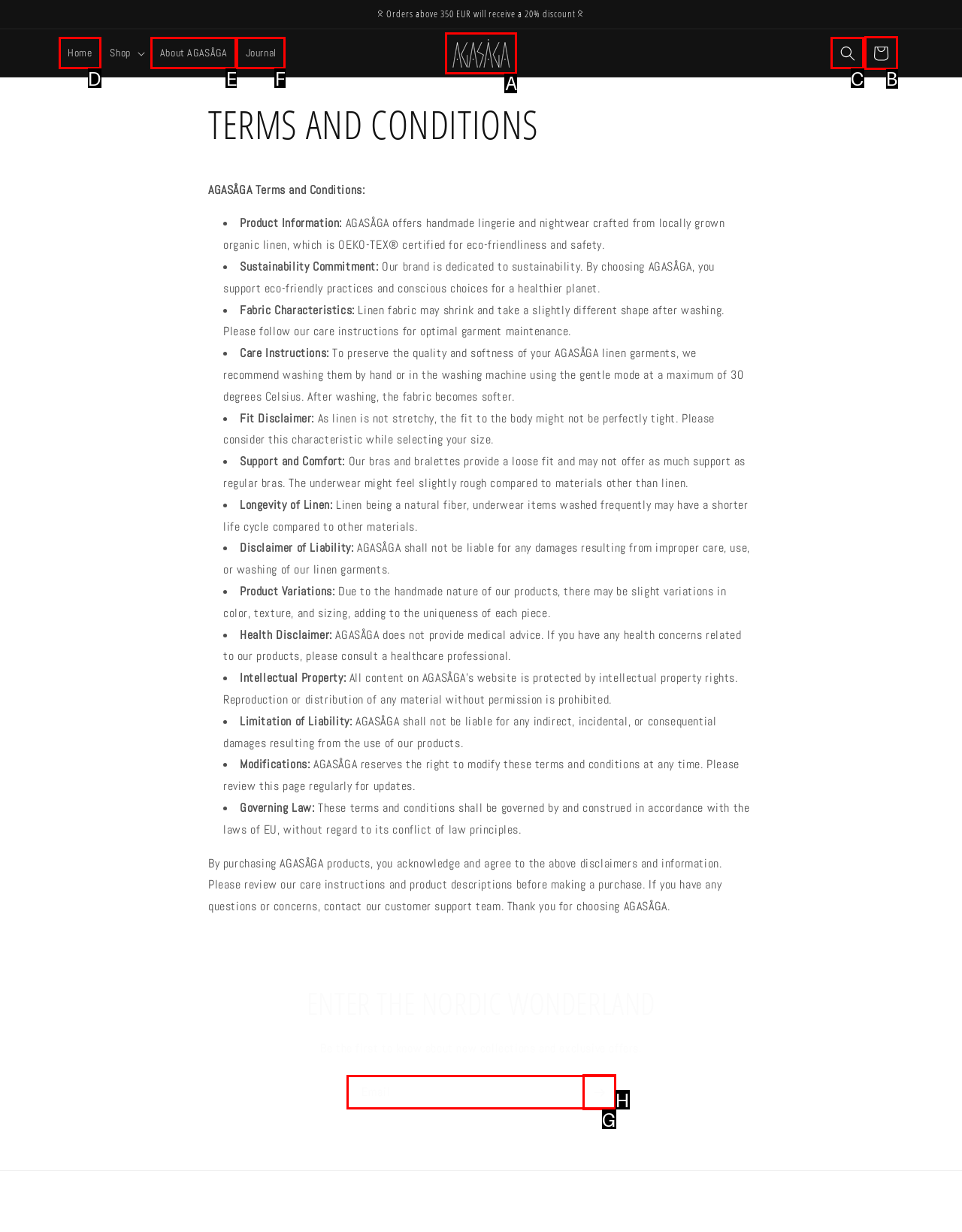Point out the HTML element I should click to achieve the following task: Search for something Provide the letter of the selected option from the choices.

C